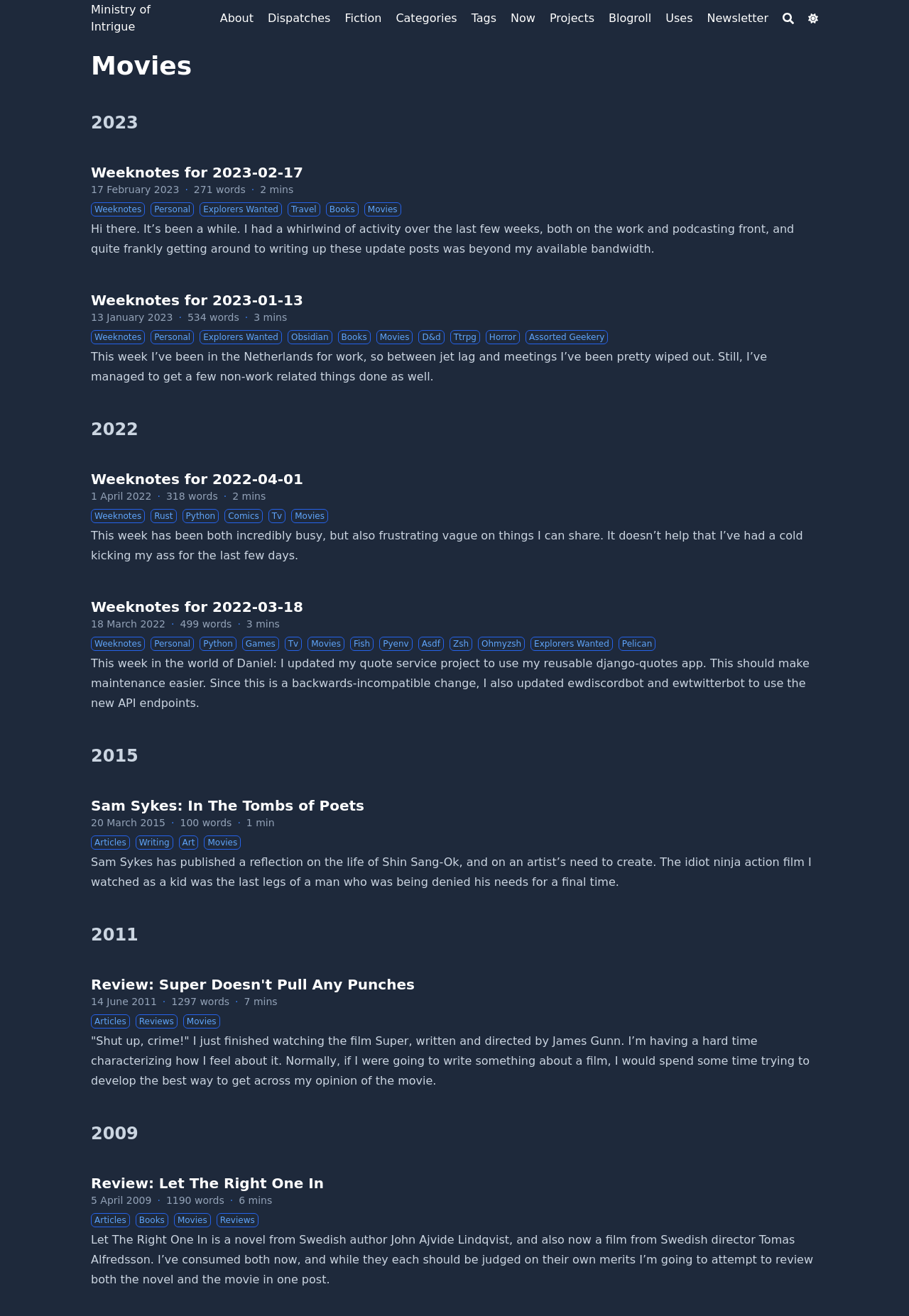Provide a single word or phrase to answer the given question: 
What is the reading time of the first article?

2 mins